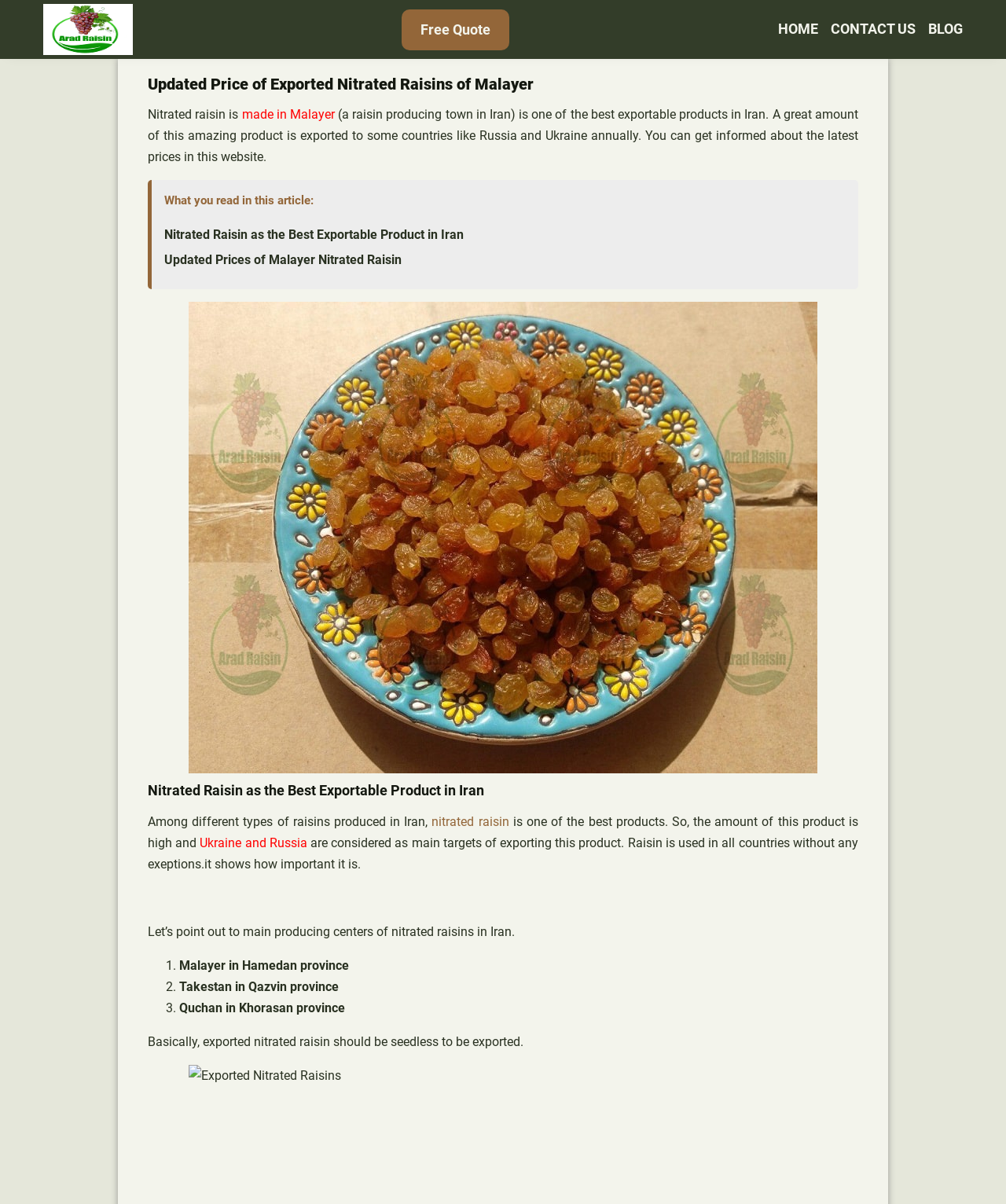Specify the bounding box coordinates of the area that needs to be clicked to achieve the following instruction: "Click on the 'HOME' link".

[0.773, 0.015, 0.813, 0.034]